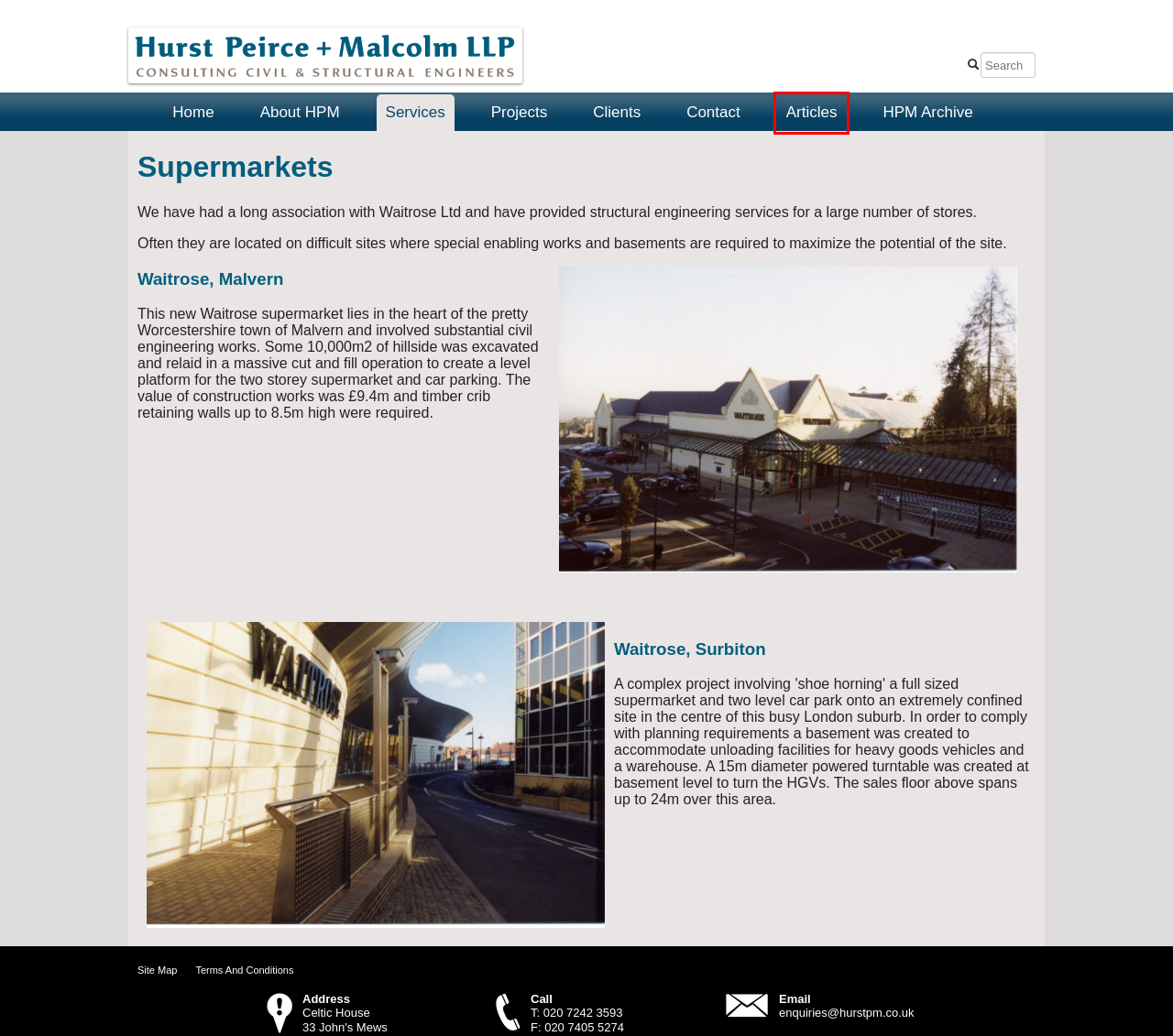Analyze the given webpage screenshot and identify the UI element within the red bounding box. Select the webpage description that best matches what you expect the new webpage to look like after clicking the element. Here are the candidates:
A. Home - Hurst Peirce + Malcolm
B. Contact - Hurst Peirce + Malcolm
C. HPM Archive - Hurst Peirce + Malcolm
D. Projects - Hurst Peirce + Malcolm
E. Terms And Conditions - Hurst Peirce + Malcolm
F. Articles - Hurst Peirce + Malcolm
G. About HPM - Hurst Peirce + Malcolm
H. Site Map - Hurst Peirce + Malcolm

F